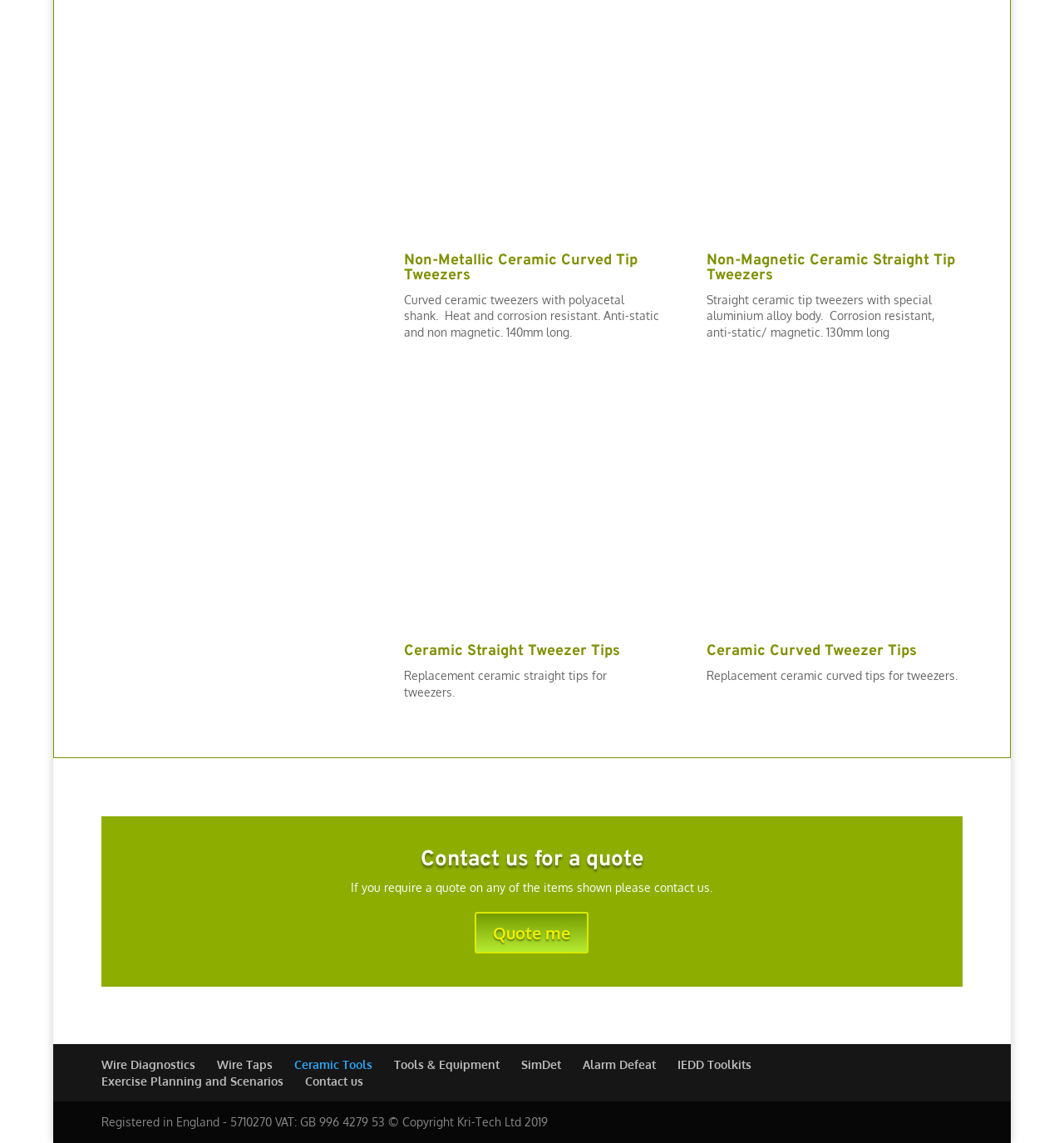Answer the question with a single word or phrase: 
What is the company's VAT number?

GB 996 4279 53